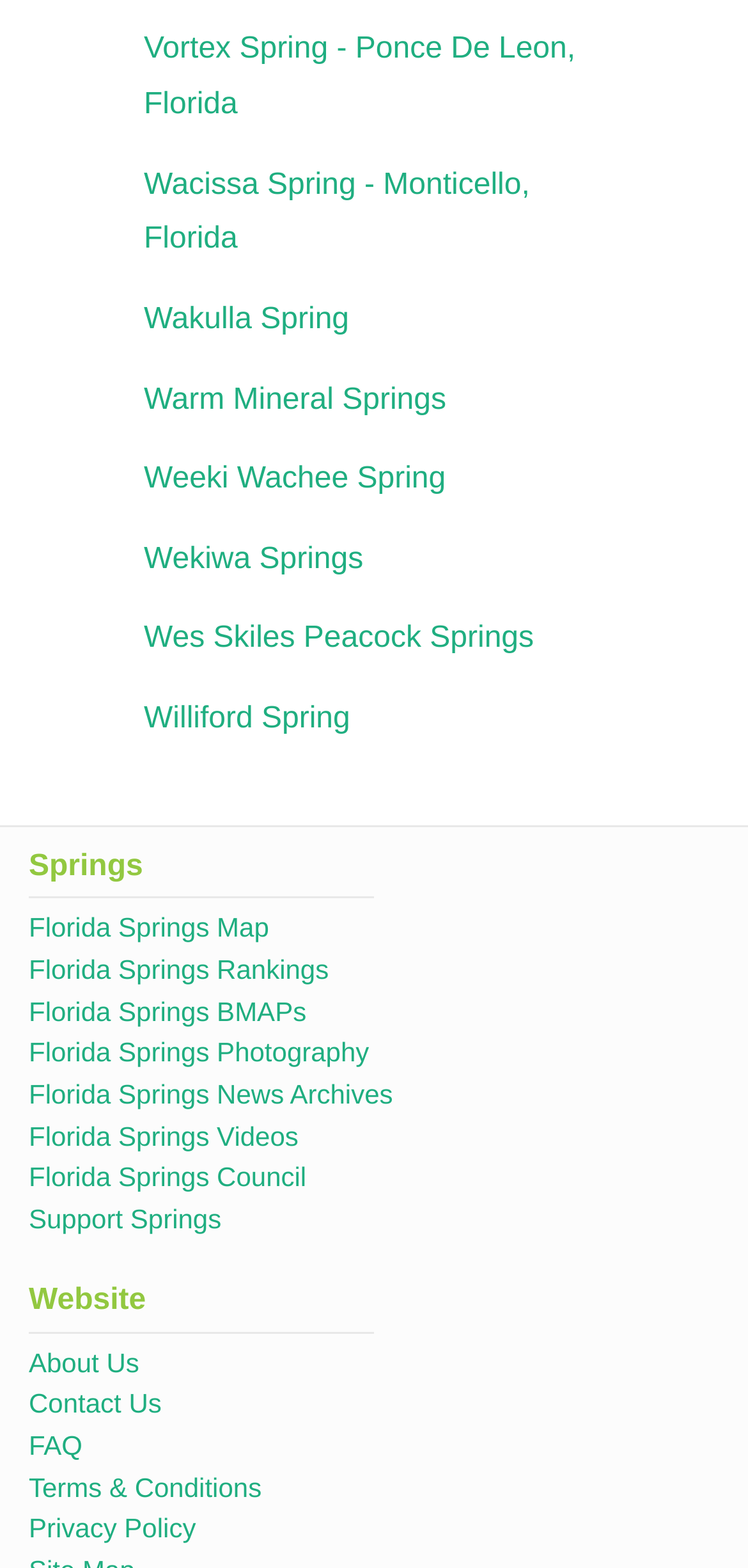How many links are there for Florida Springs?
We need a detailed and meticulous answer to the question.

There are five links related to Florida Springs, namely 'Florida Springs Map', 'Florida Springs Rankings', 'Florida Springs BMAPs', 'Florida Springs Photography', and 'Florida Springs News Archives'.